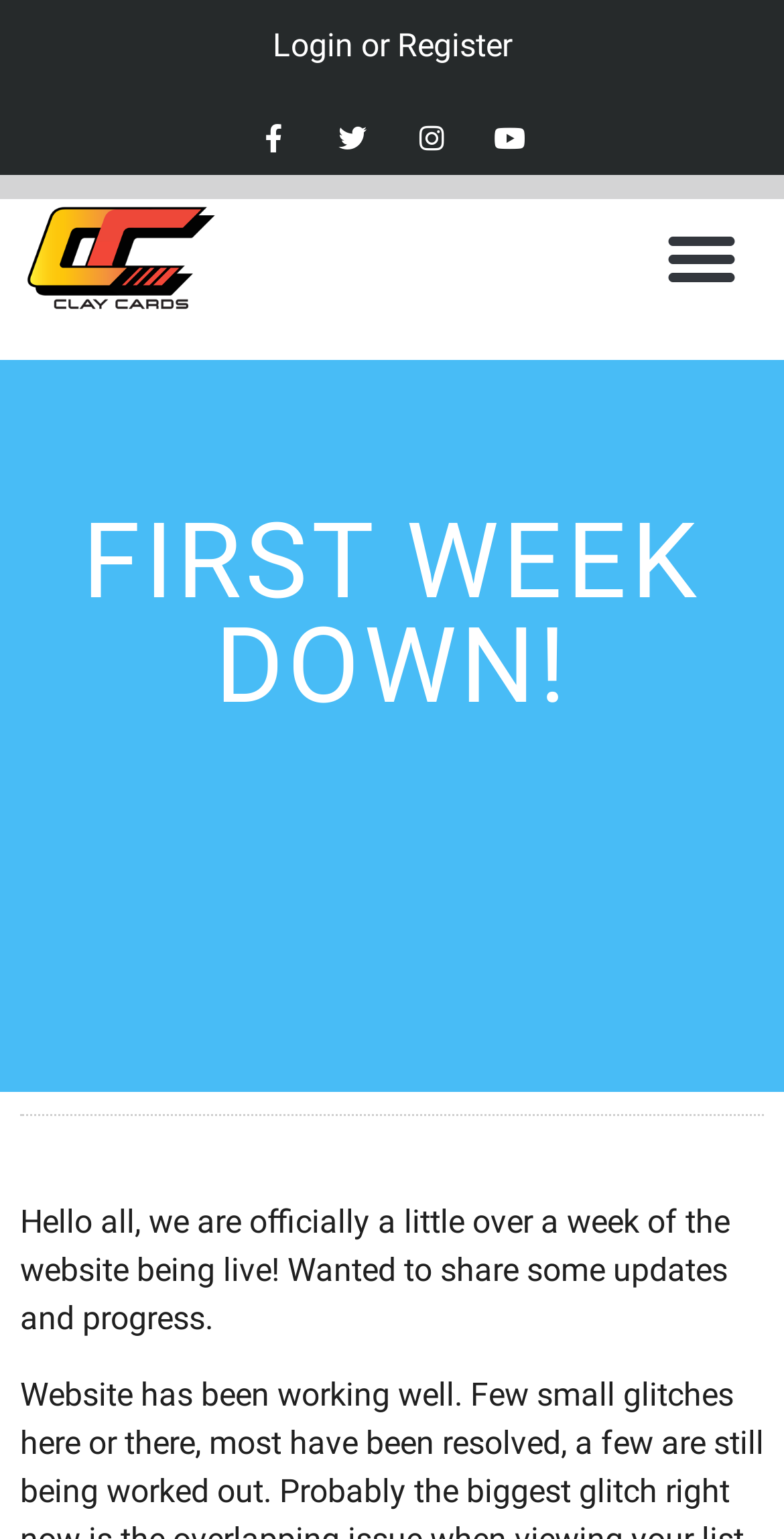Given the description of a UI element: "Patchwork", identify the bounding box coordinates of the matching element in the webpage screenshot.

None